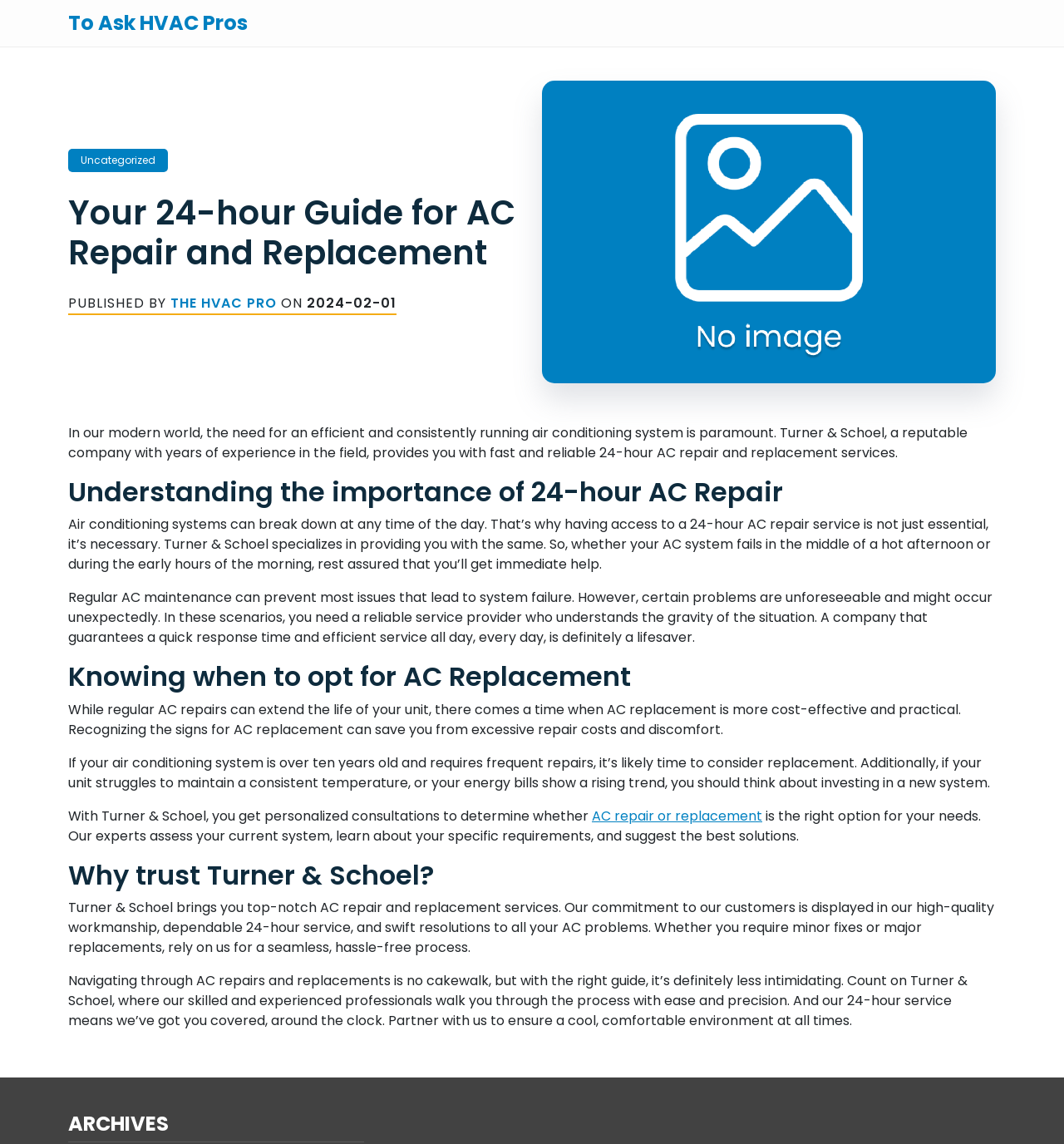Write a detailed summary of the webpage, including text, images, and layout.

This webpage is a 24-hour guide for AC repair and replacement, provided by Turner & Schoel, a reputable company with years of experience in the field. At the top, there is a link to "To Ask HVAC Pros" and a main section that takes up most of the page. 

The main section is divided into several parts, starting with a header that displays the title "Your 24-hour Guide for AC Repair and Replacement". Below this, there is a publication date and information about the author, "THE HVAC PRO". 

To the right of the header, there is an image with no featured image. Below the image, there is a paragraph of text that introduces the importance of efficient and consistently running air conditioning systems. 

The next section is headed "Understanding the importance of 24-hour AC Repair", followed by two paragraphs of text that explain the need for 24-hour AC repair services. 

This is followed by a section headed "Knowing when to opt for AC Replacement", which includes two paragraphs of text that discuss the signs for AC replacement and the benefits of considering replacement. 

The next section is headed "Why trust Turner & Schoel?", which includes two paragraphs of text that describe the company's commitment to high-quality workmanship, dependable 24-hour service, and swift resolutions to all AC problems. 

Finally, at the bottom of the page, there is a heading "ARCHIVES". Throughout the page, there are several links, including "Uncategorized", "THE HVAC PRO", and "AC repair or replacement".